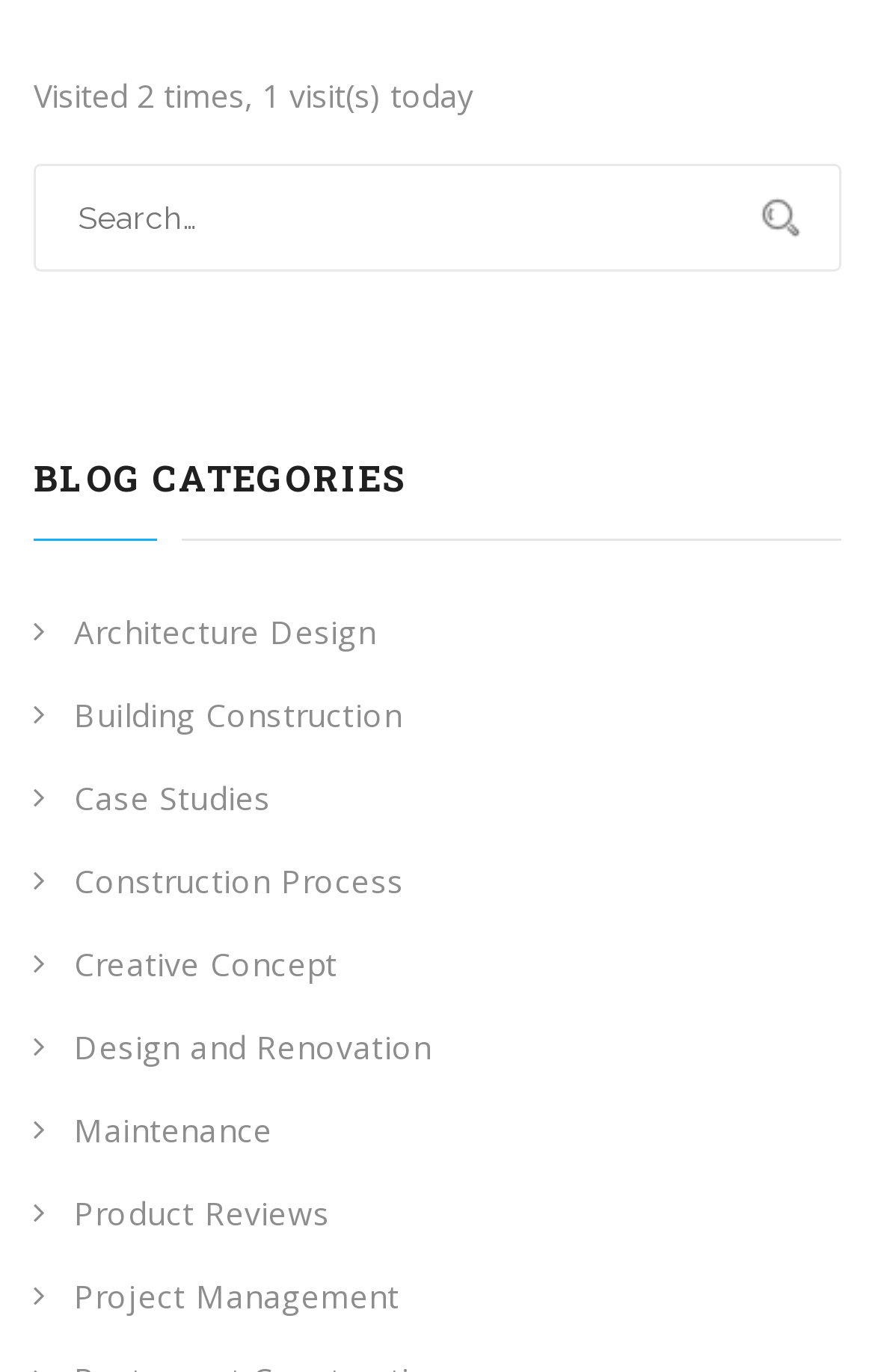Please determine the bounding box coordinates of the clickable area required to carry out the following instruction: "read about Building Construction". The coordinates must be four float numbers between 0 and 1, represented as [left, top, right, bottom].

[0.085, 0.506, 0.46, 0.537]